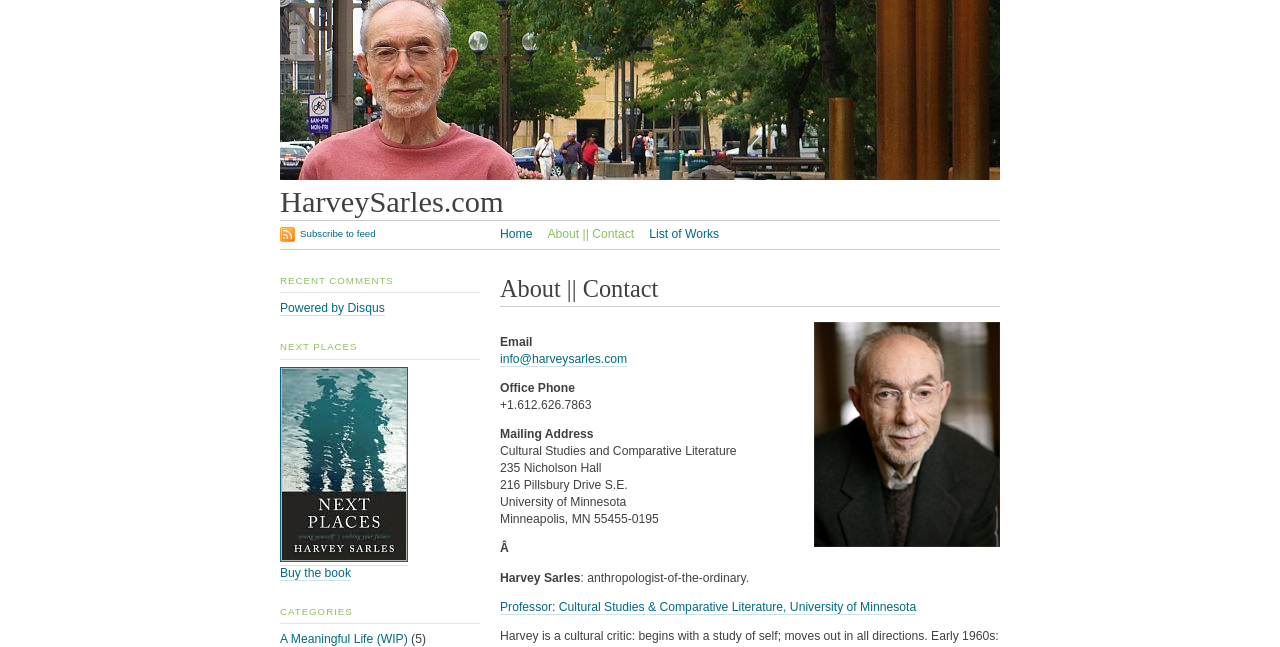Determine the bounding box coordinates for the area you should click to complete the following instruction: "Check the 'Calendar of Posts' for December 2016".

None